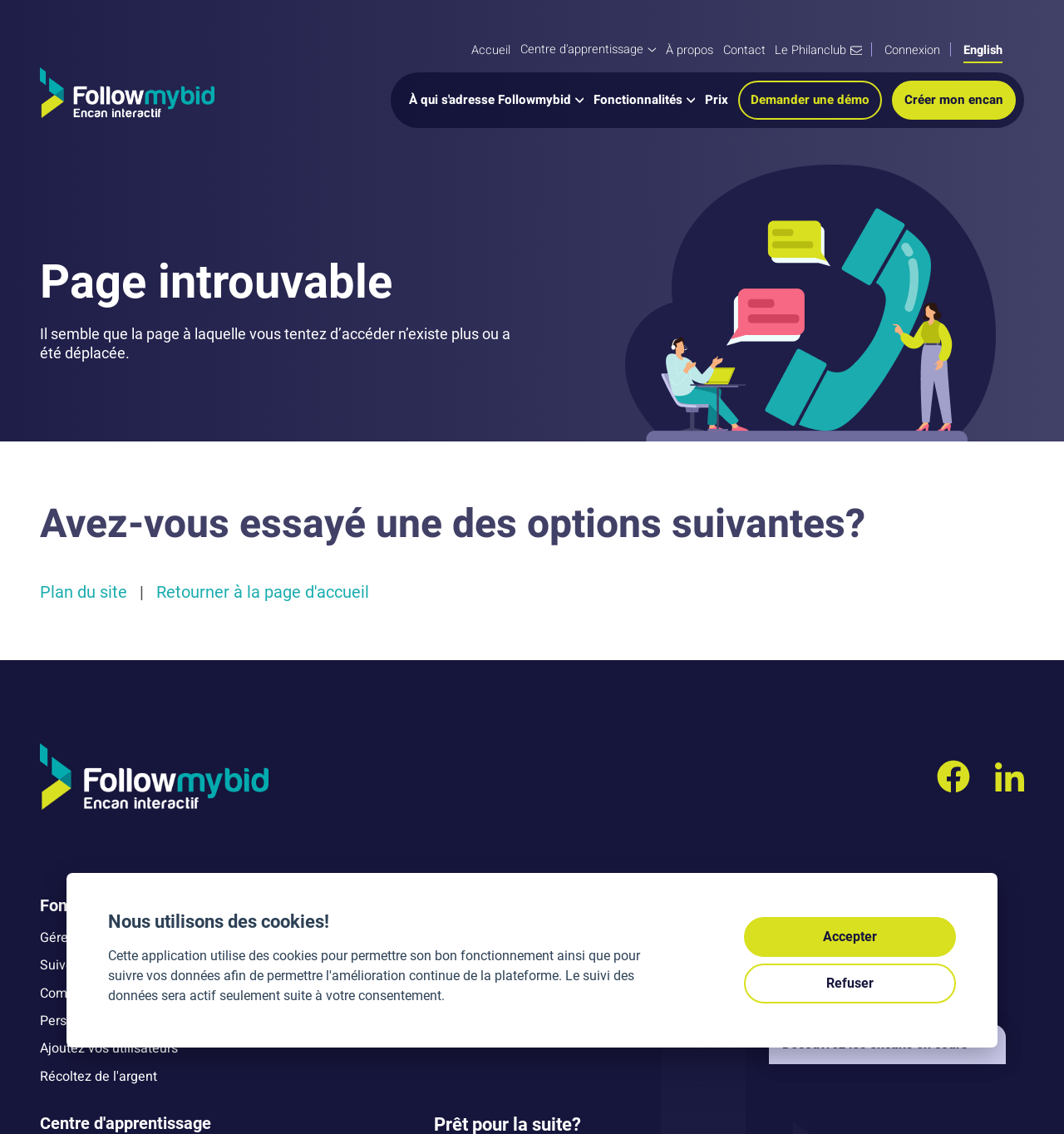What type of organizations is Followmybid suitable for? Please answer the question using a single word or phrase based on the image.

Non-profit and businesses